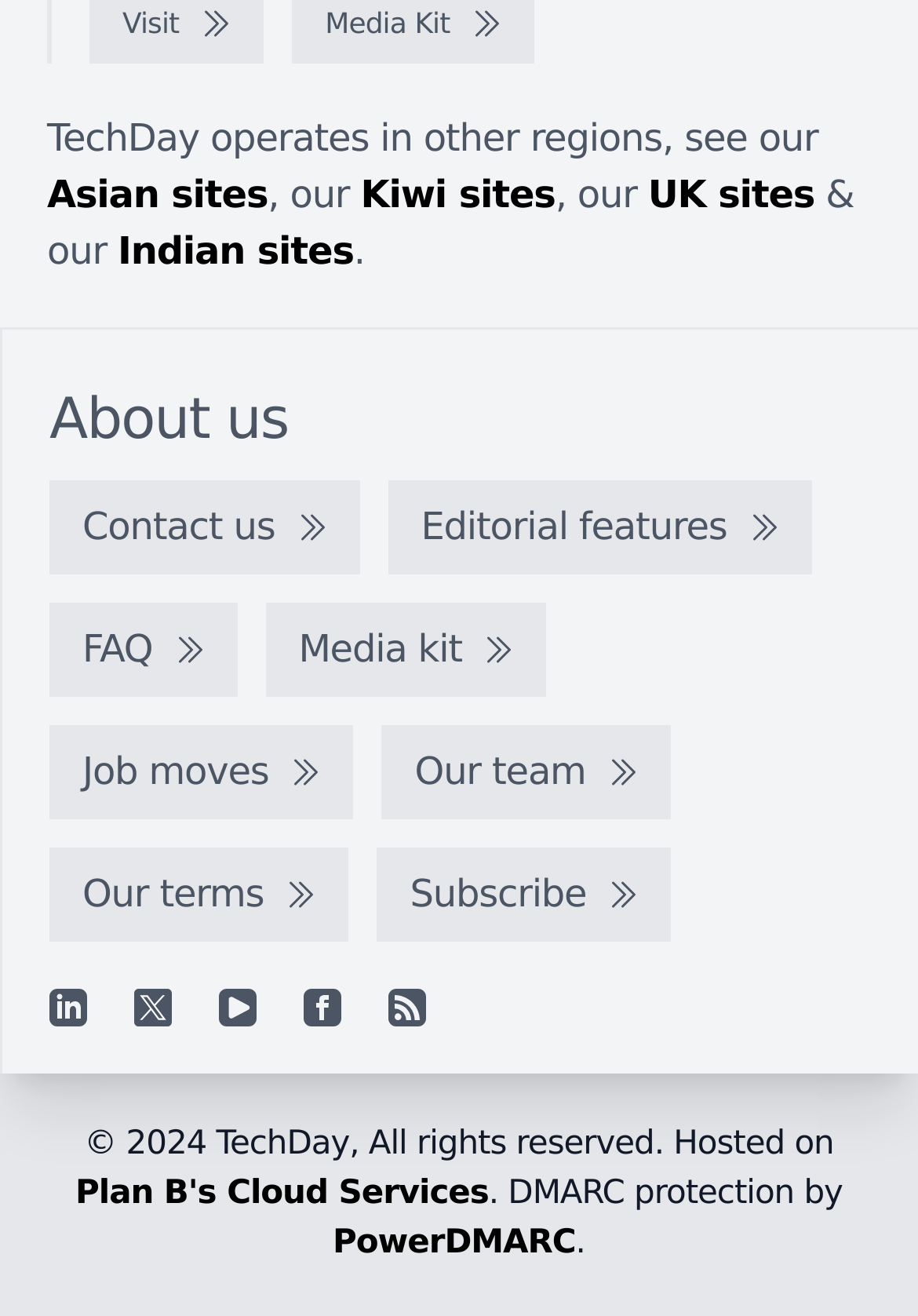Highlight the bounding box of the UI element that corresponds to this description: "aria-label="Linkedin"".

[0.054, 0.752, 0.095, 0.781]